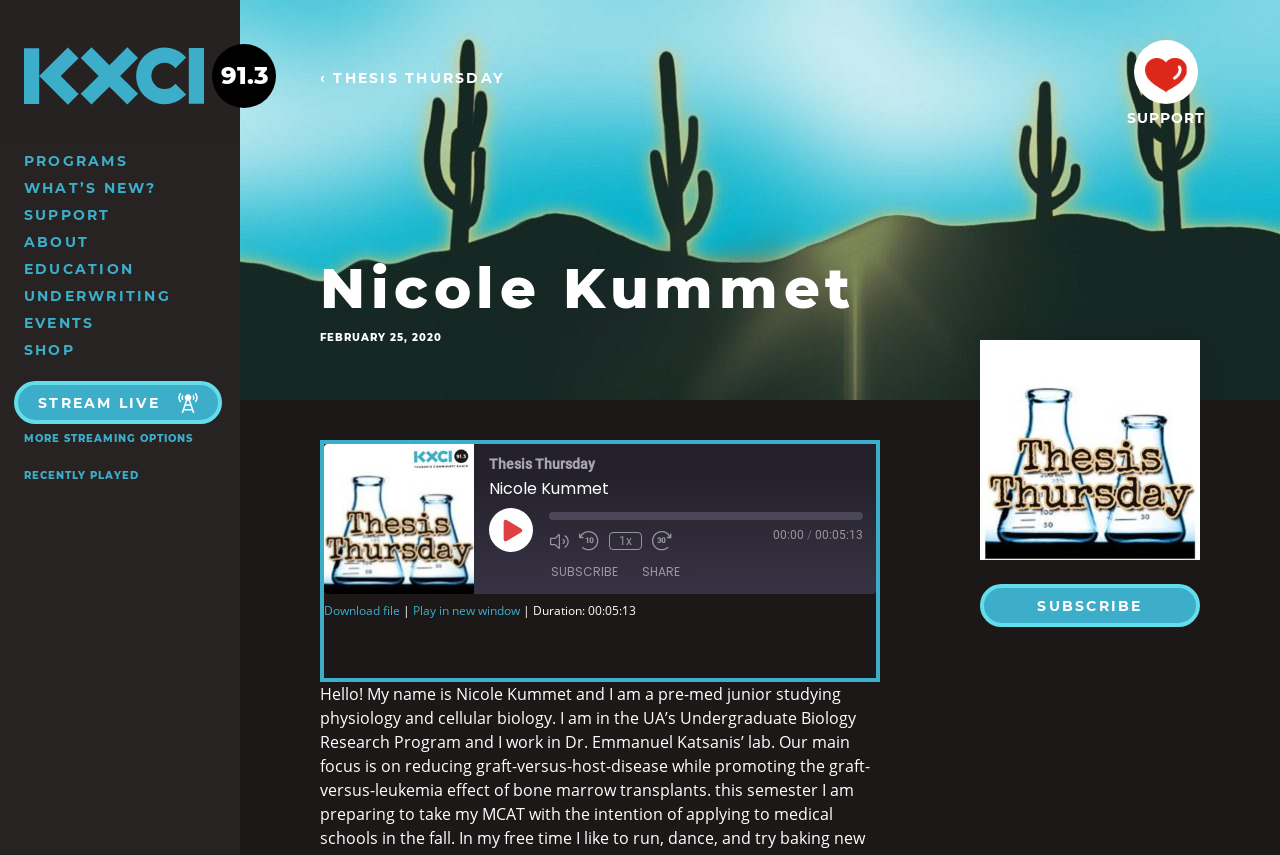Answer the question in one word or a short phrase:
What is the name of the podcast host?

Nicole Kummet